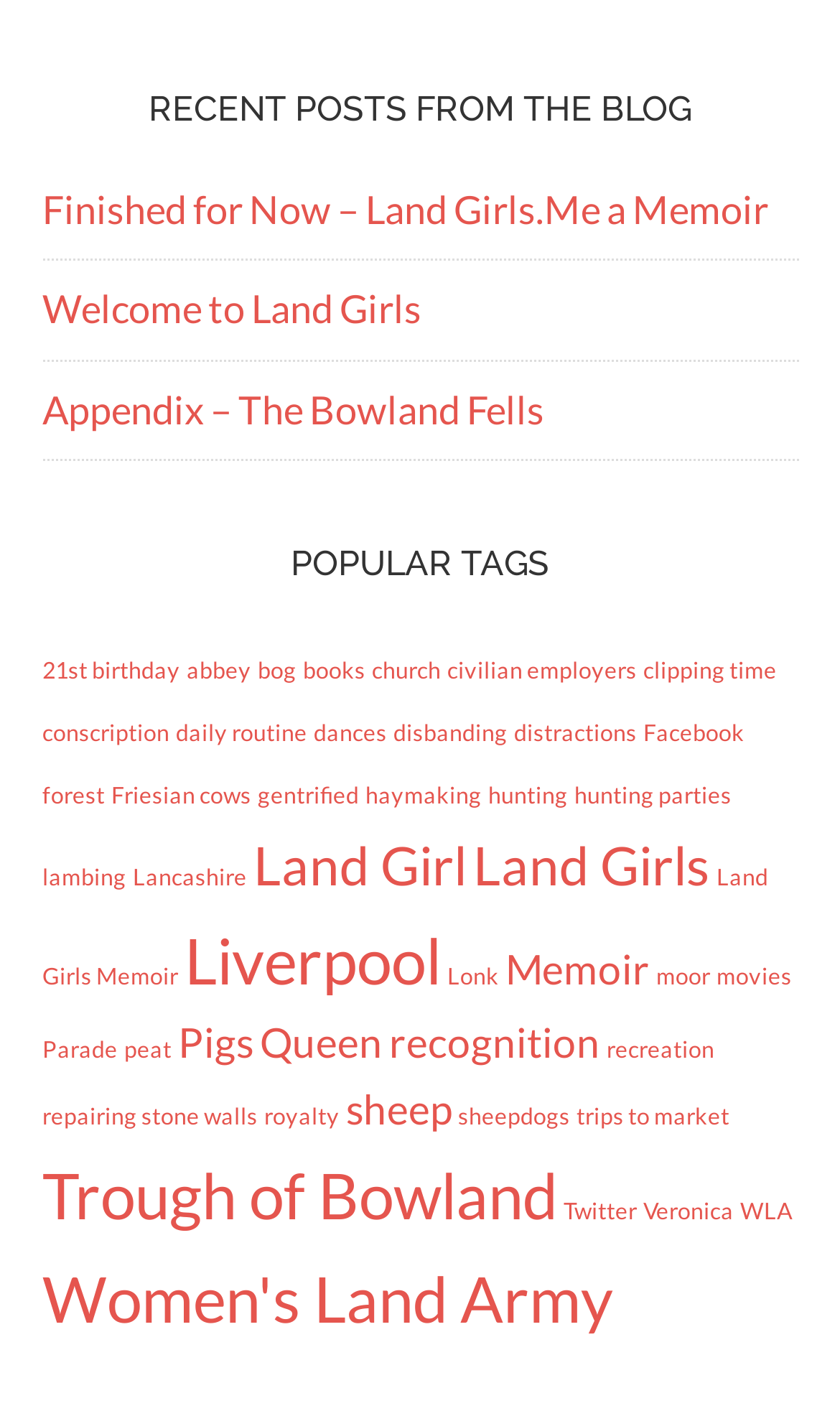Locate the bounding box coordinates of the element's region that should be clicked to carry out the following instruction: "Check the 'Women's Land Army' tag". The coordinates need to be four float numbers between 0 and 1, i.e., [left, top, right, bottom].

[0.05, 0.893, 0.729, 0.946]